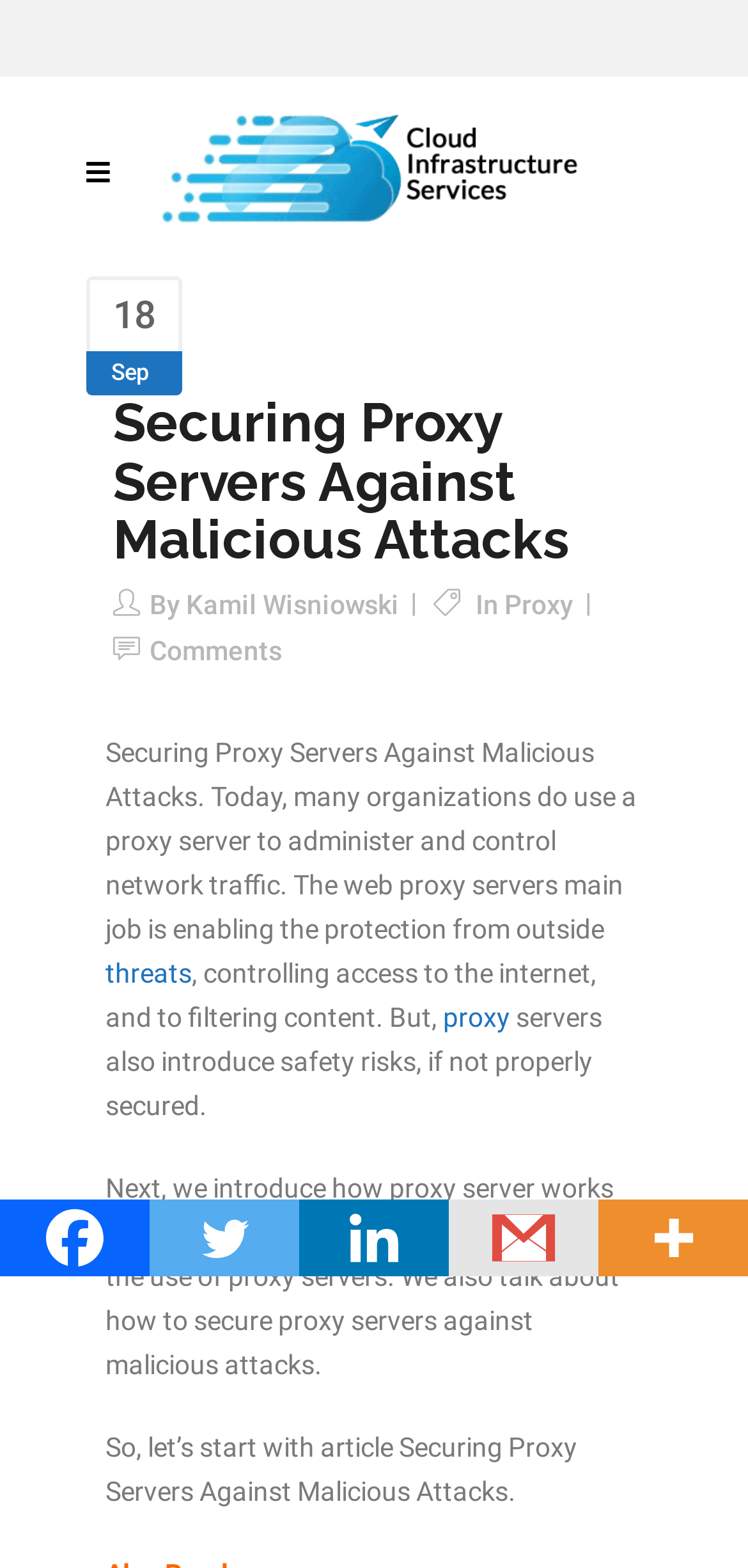Generate a comprehensive description of the contents of the webpage.

The webpage is about securing proxy servers against malicious attacks. At the top left, there is a small icon represented by '\uf0c9'. Next to it, on the top center, is a mobile logo image. Below the mobile logo, there is a heading that reads "Securing Proxy Servers Against Malicious Attacks". 

To the right of the heading, there is a text "By" followed by a link to the author's name, "Kamil Wisniowski". Further to the right, there is a text "In" followed by a link to "Proxy". Below this, there is a link to "Comments". 

The main content of the webpage starts below the heading, with a paragraph of text that explains the role of proxy servers in protecting organizations from outside threats. The text also mentions the risks involved in using proxy servers if they are not properly secured. 

There are several links embedded within the text, including "threats", "proxy", and others. The text continues to explain how proxy servers work and the risks involved, and then discusses how to secure them against malicious attacks. 

At the bottom of the page, there are social media links to Facebook, Twitter, Linkedin, Gmail, and More, with a small icon next to the "More" link.